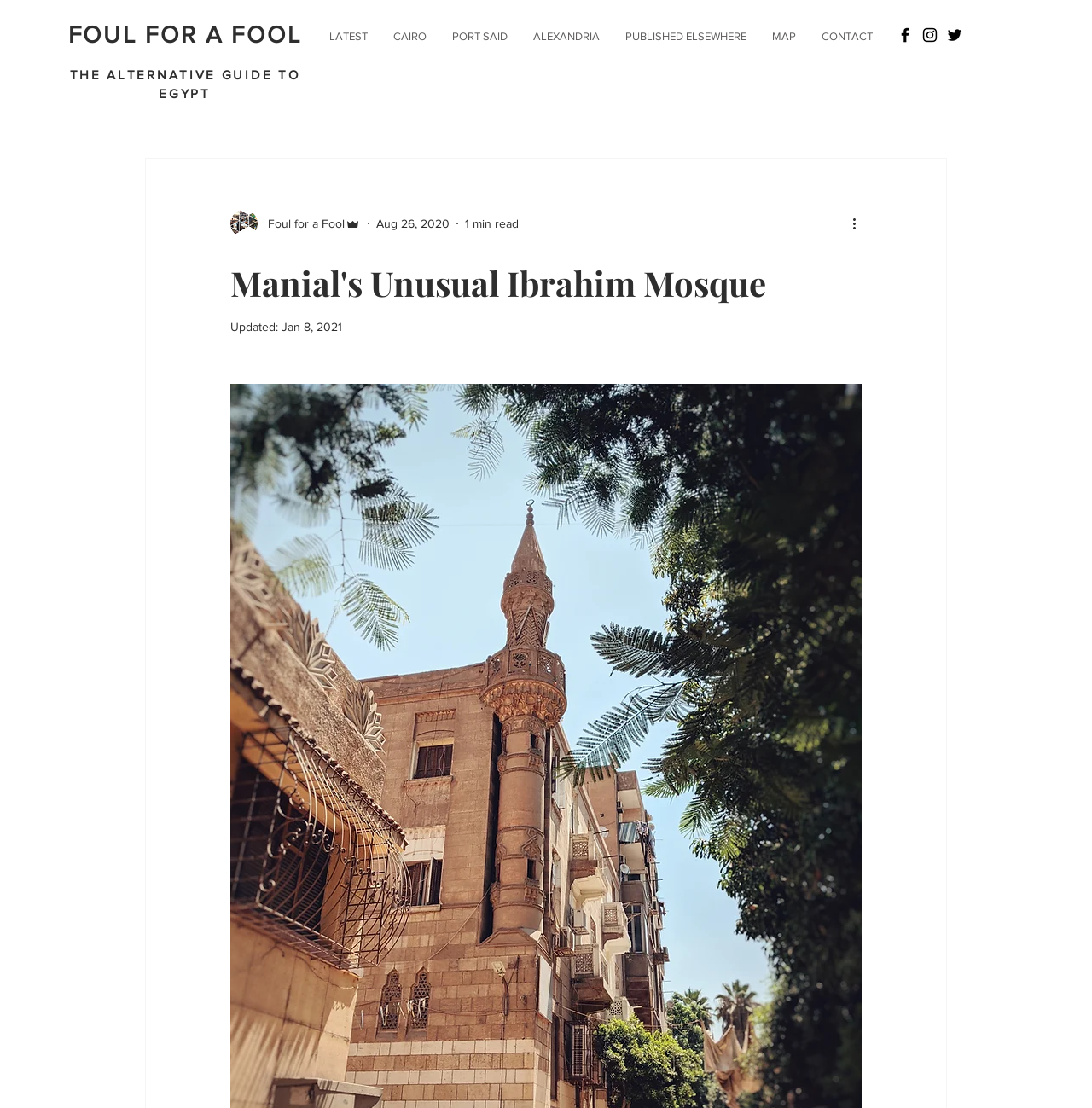Please locate the bounding box coordinates of the region I need to click to follow this instruction: "Open the 'MAP' page".

[0.695, 0.014, 0.741, 0.052]